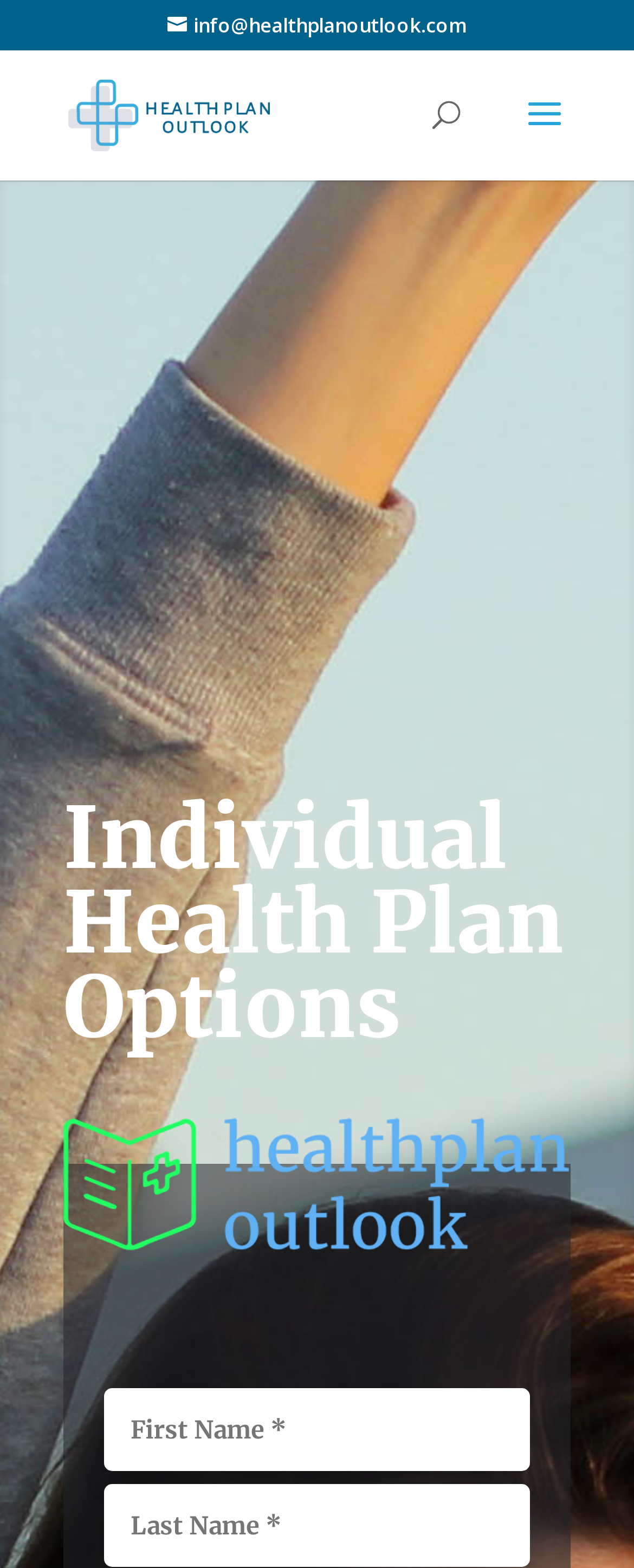Provide a short answer to the following question with just one word or phrase: Is there a contact email address available?

Yes